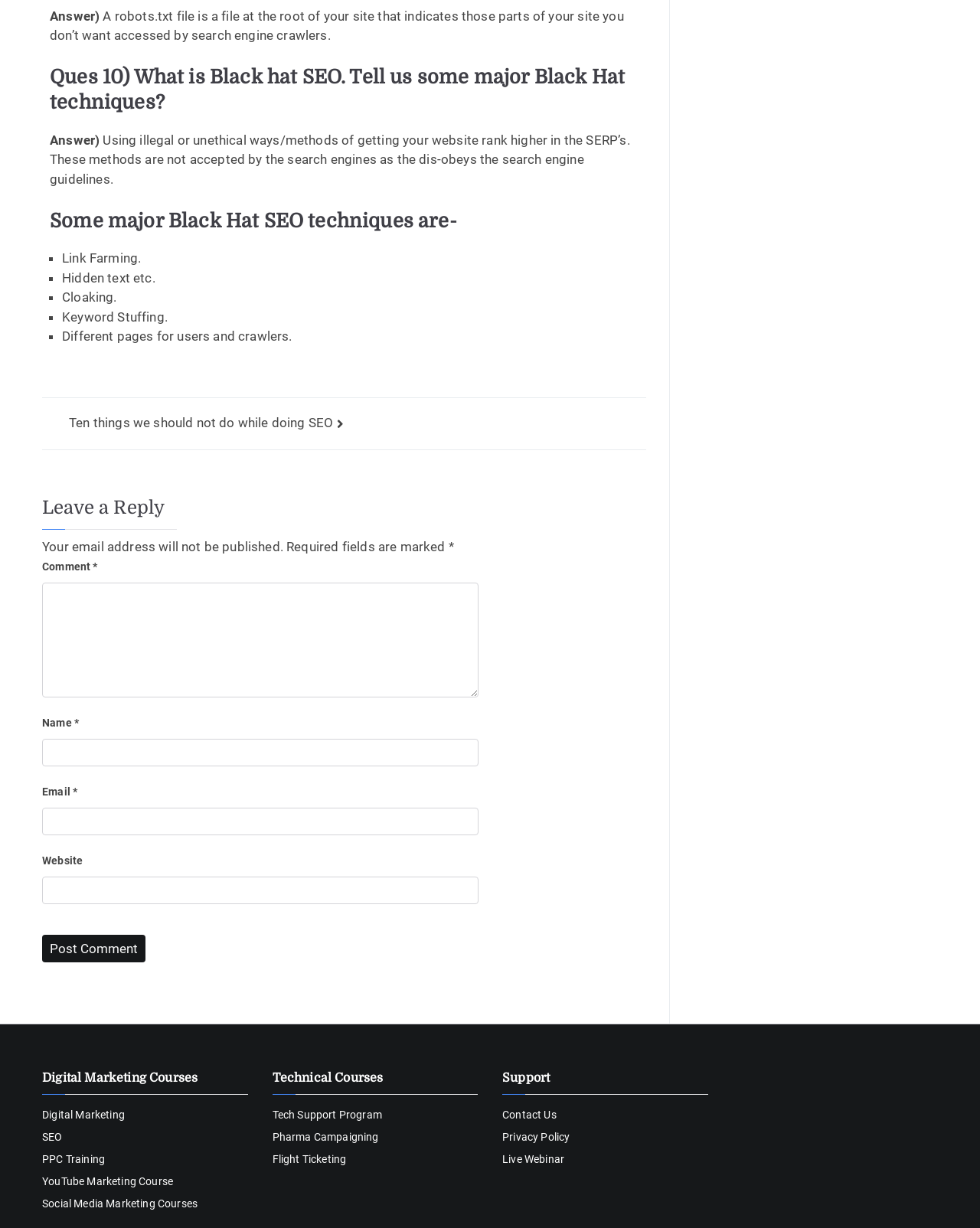Show the bounding box coordinates for the element that needs to be clicked to execute the following instruction: "Leave a reply in the 'Comment' field". Provide the coordinates in the form of four float numbers between 0 and 1, i.e., [left, top, right, bottom].

[0.043, 0.475, 0.488, 0.568]